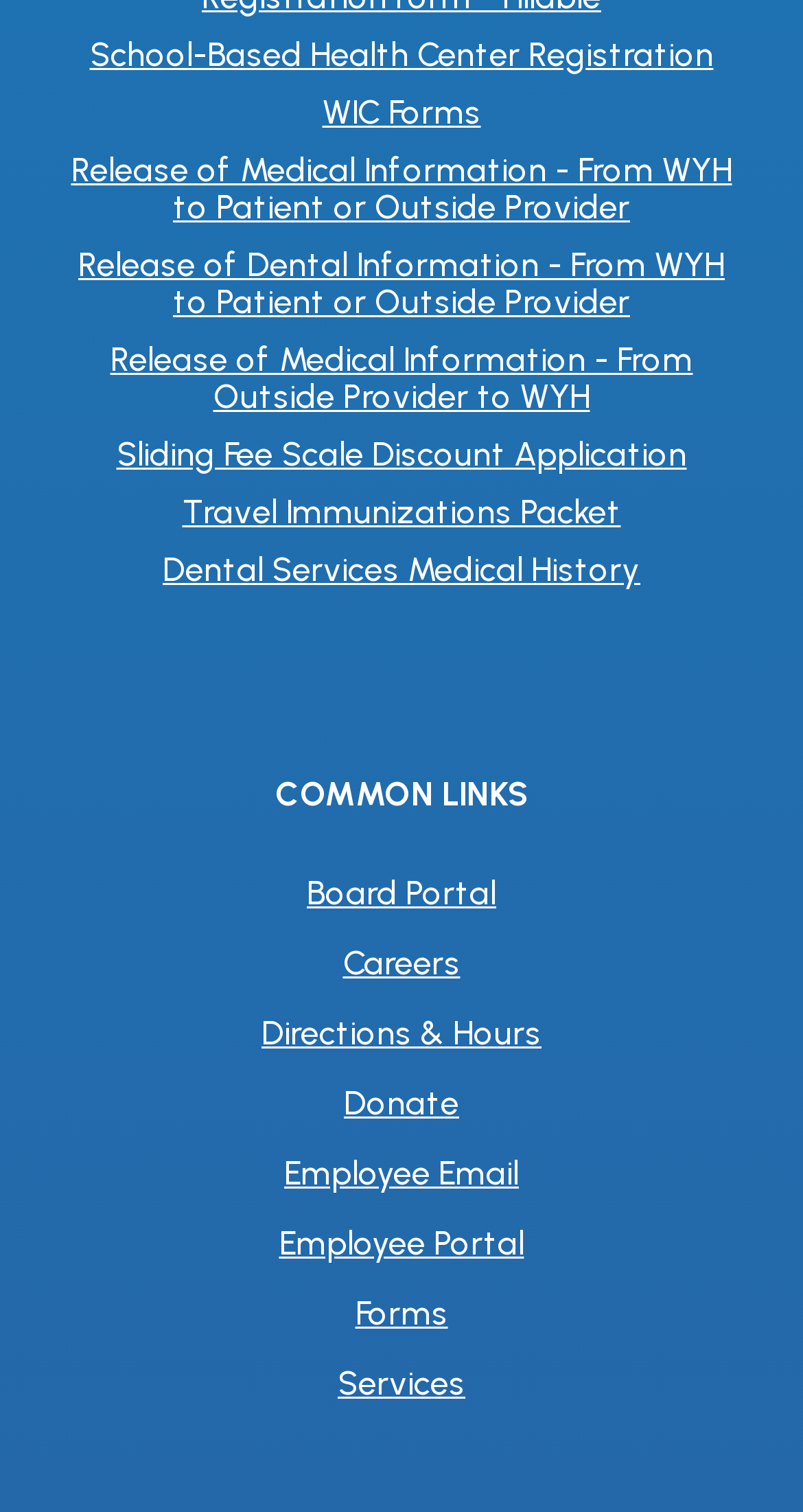Answer the question in a single word or phrase:
What is the last link on the webpage?

Services